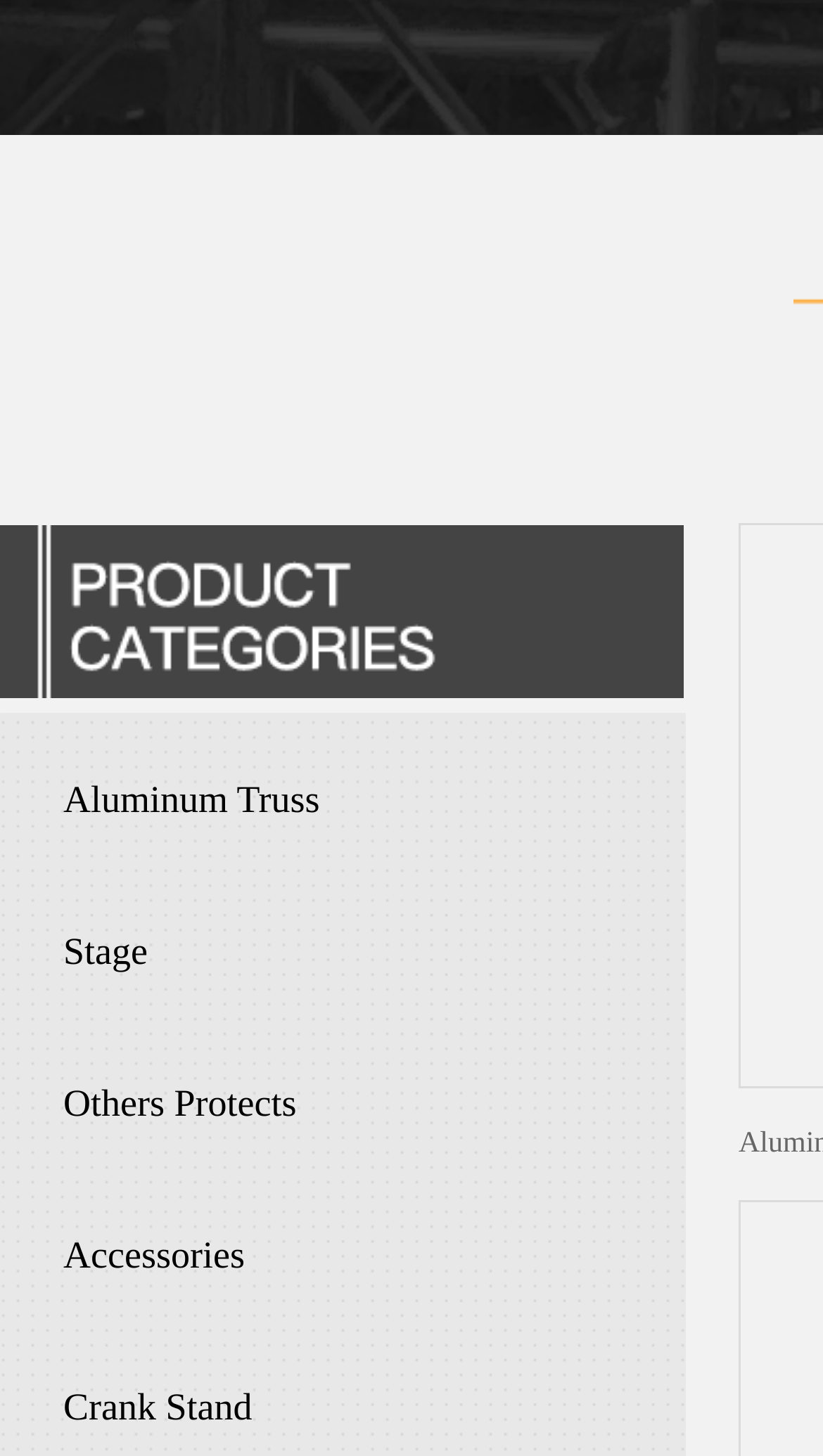What is the layout of the webpage?
Provide a concise answer using a single word or phrase based on the image.

Table-based layout